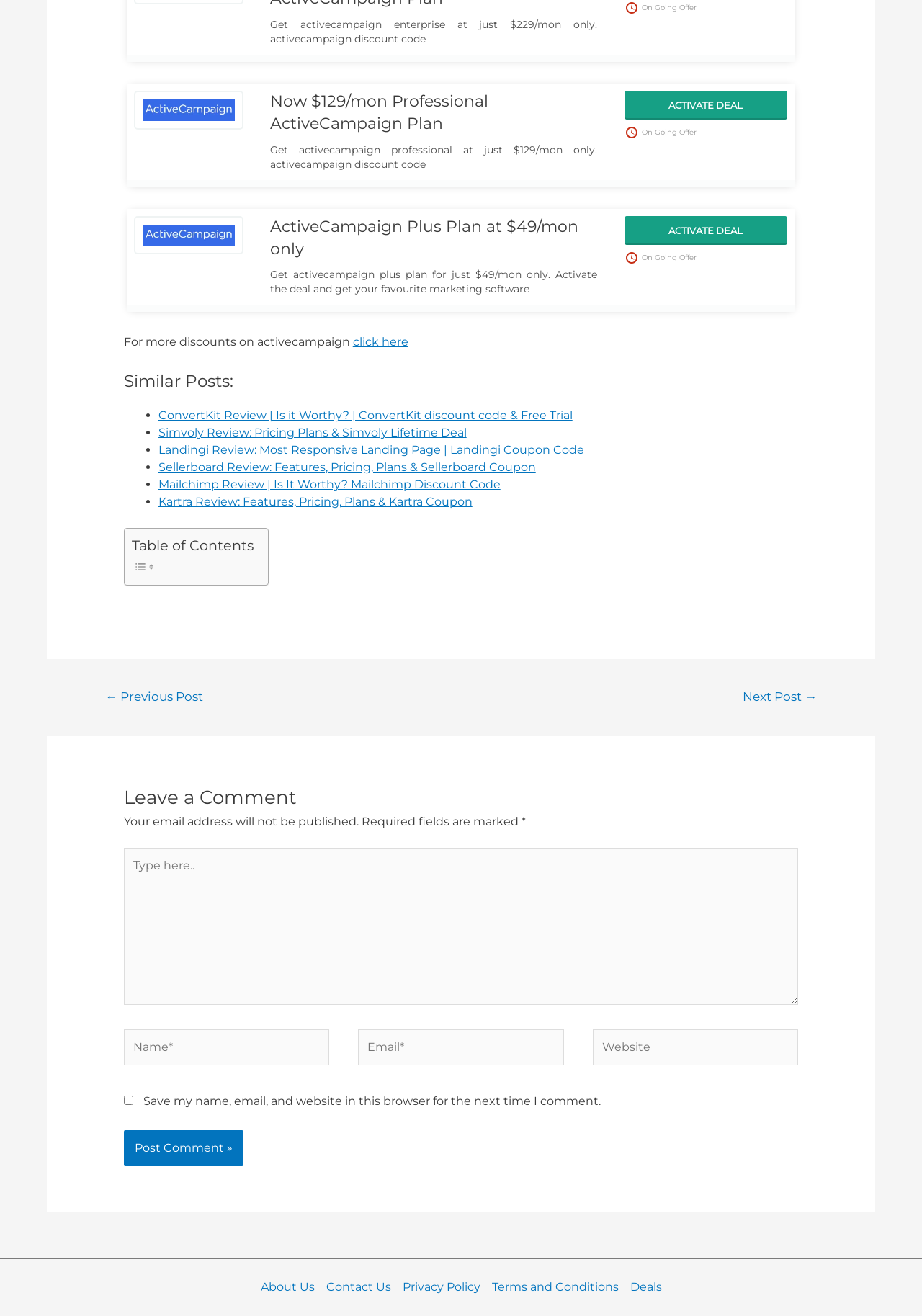Identify the bounding box of the HTML element described here: "← Previous Post". Provide the coordinates as four float numbers between 0 and 1: [left, top, right, bottom].

[0.094, 0.519, 0.24, 0.541]